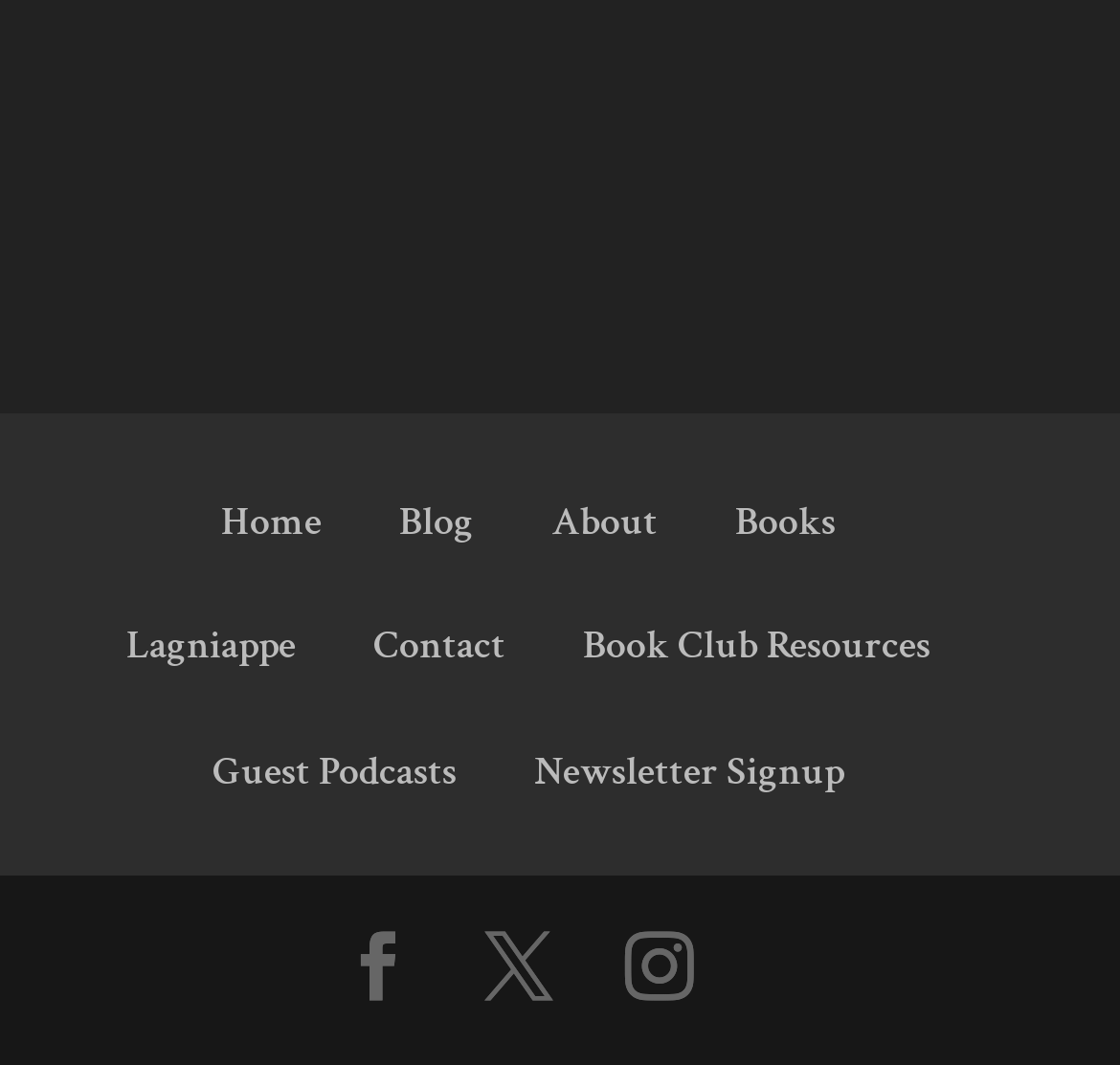Provide the bounding box coordinates of the UI element this sentence describes: "Book Club Resources".

[0.521, 0.583, 0.831, 0.632]